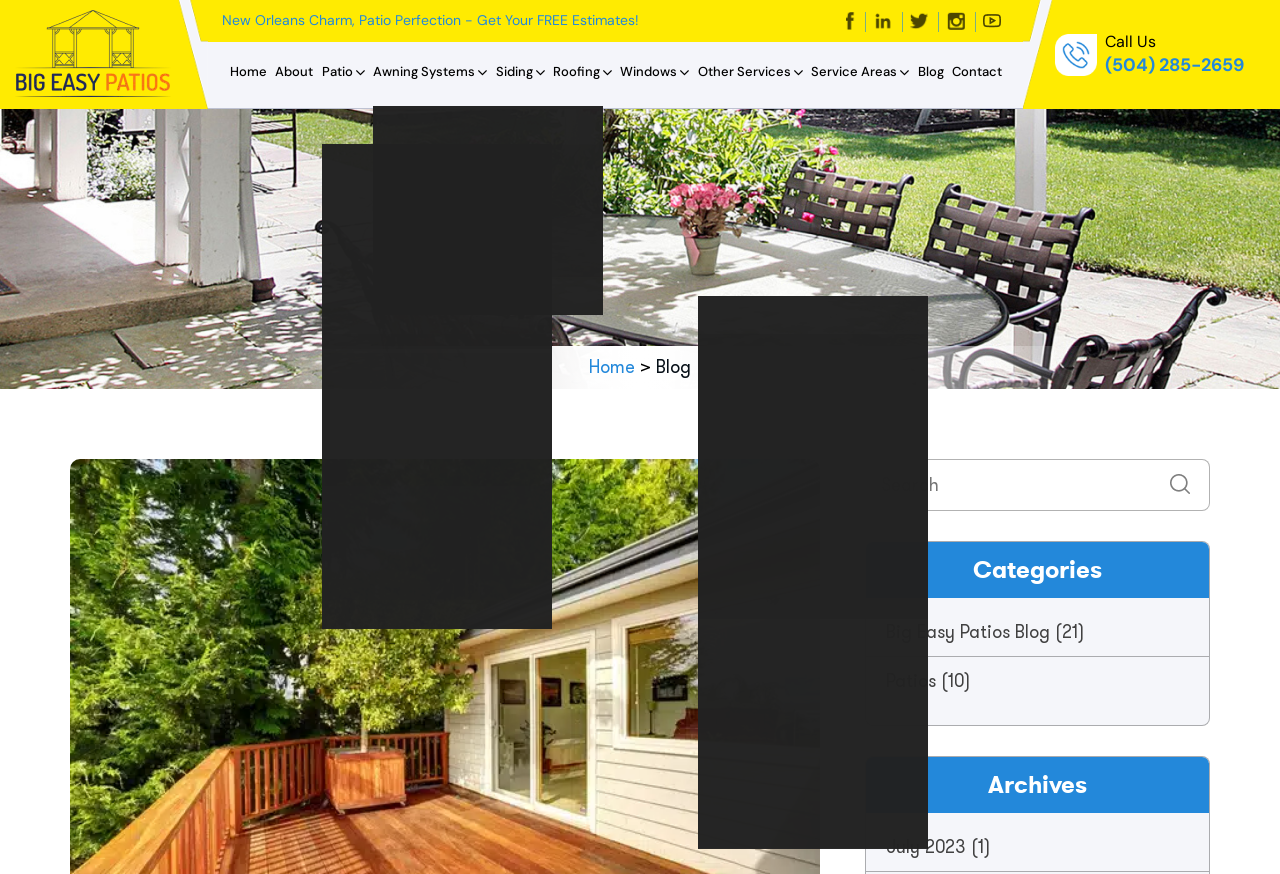Please answer the following question using a single word or phrase: 
How many social media links are there at the top of the page?

5